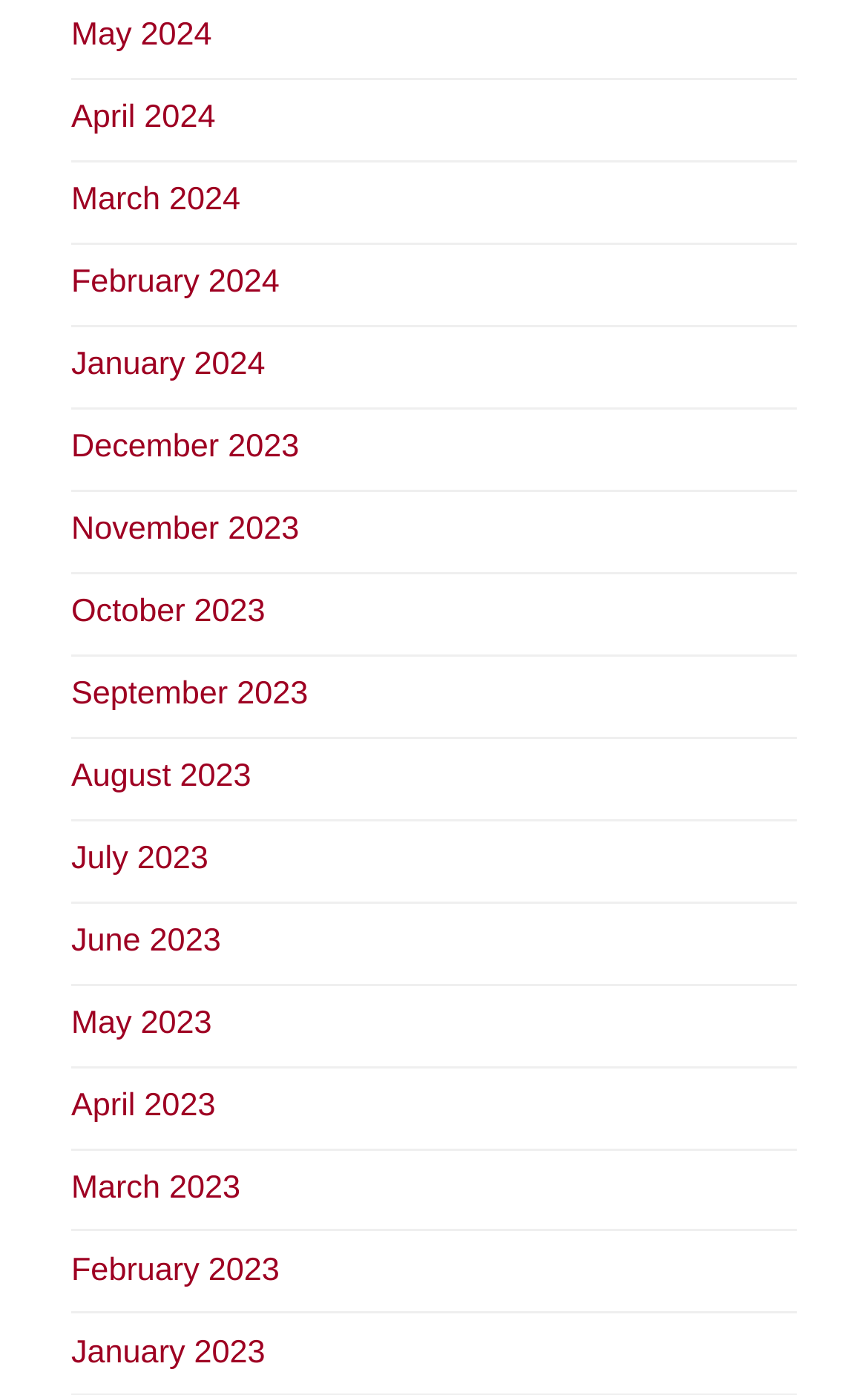Is 'November 2023' listed above or below 'October 2023'?
Analyze the screenshot and provide a detailed answer to the question.

By comparing the y1 and y2 coordinates of the links 'November 2023' and 'October 2023', I can see that 'November 2023' has a larger y1 and y2 value, which means it is listed below 'October 2023'.